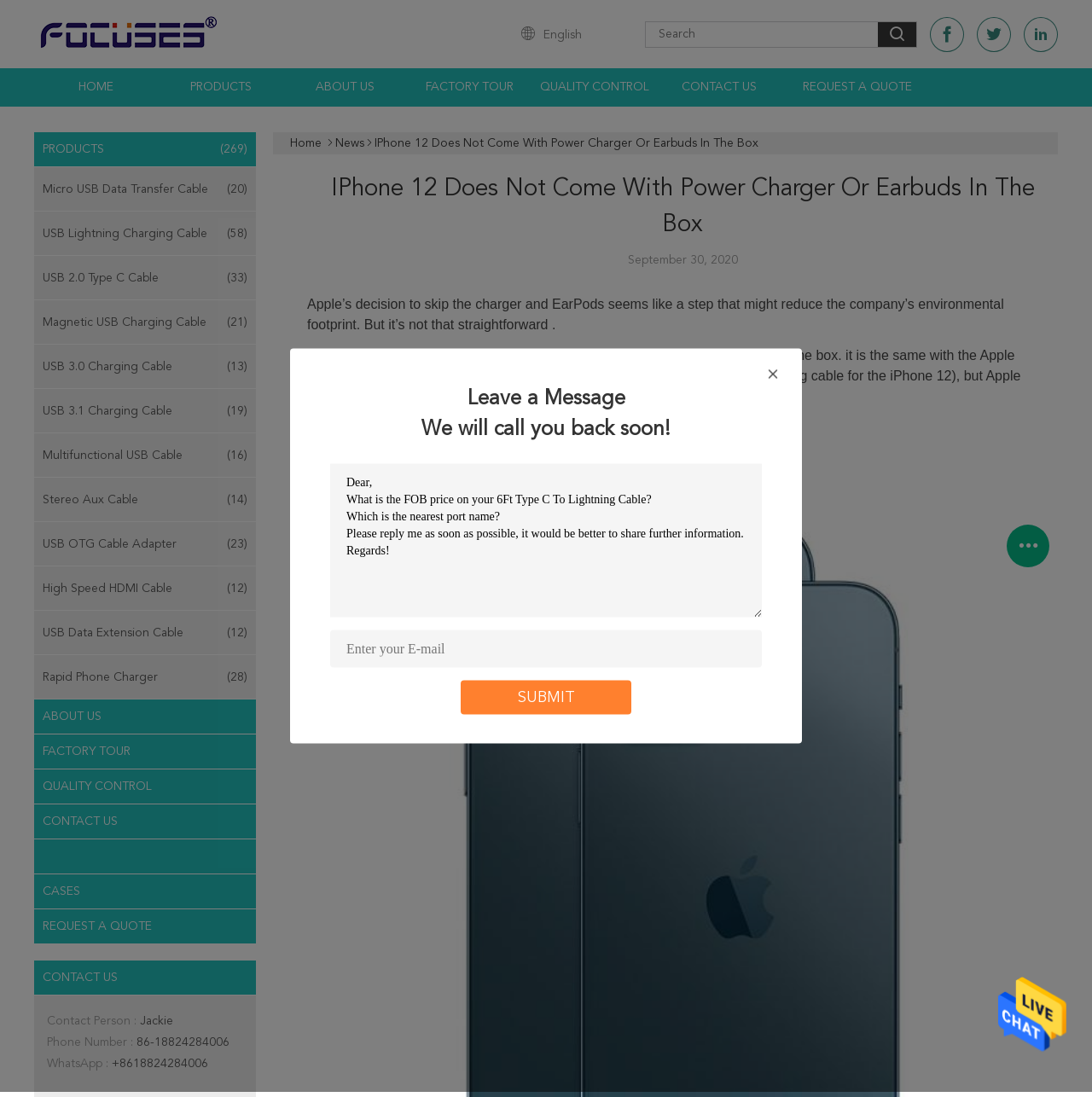Find the bounding box coordinates for the area that should be clicked to accomplish the instruction: "search for products".

[0.591, 0.024, 0.804, 0.038]